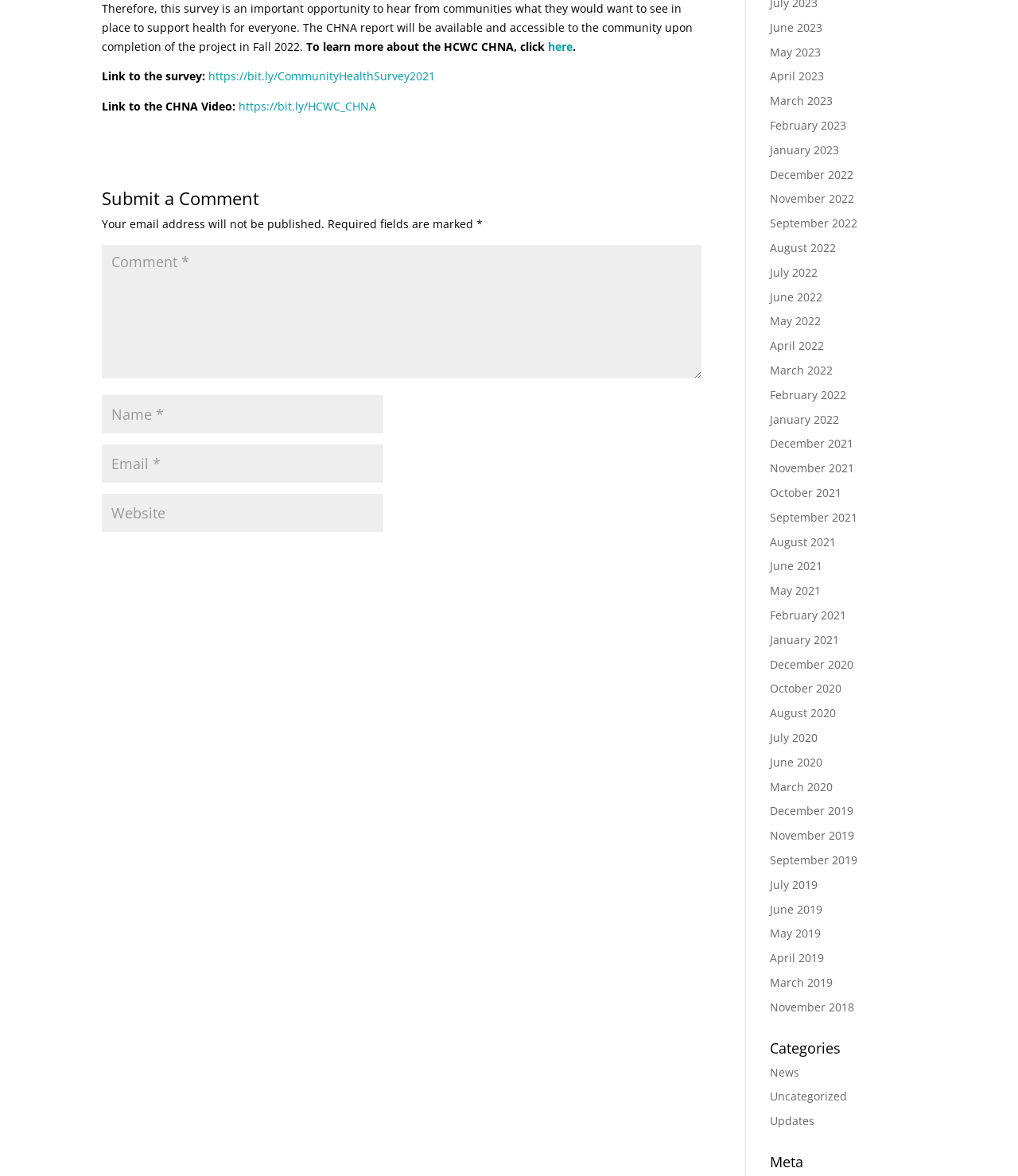How many links are available for archives?
Carefully examine the image and provide a detailed answer to the question.

There are 30 links available for archives, ranging from 'June 2023' to 'November 2018'.